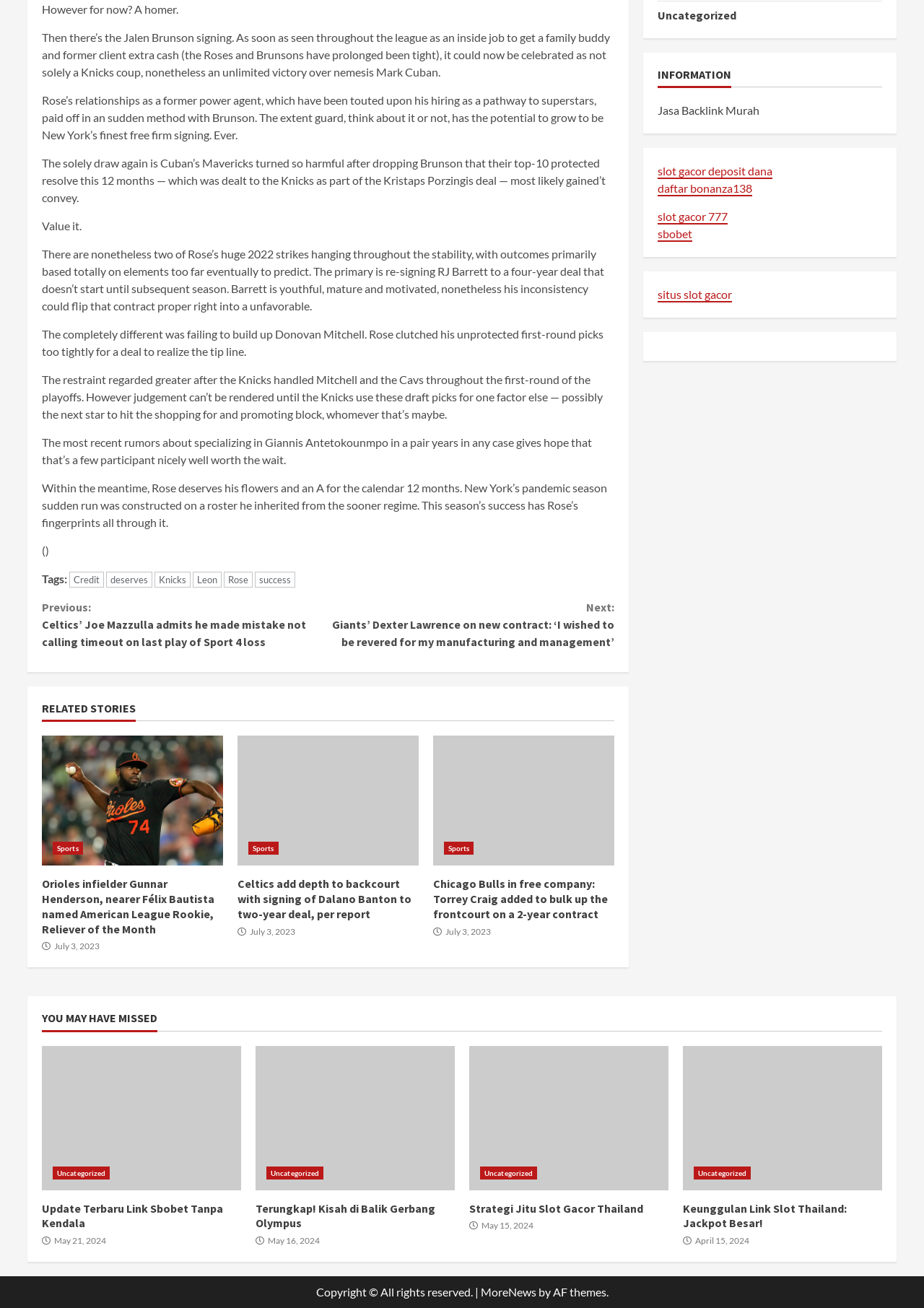Please specify the bounding box coordinates of the clickable region to carry out the following instruction: "Go to the Sports section". The coordinates should be four float numbers between 0 and 1, in the format [left, top, right, bottom].

[0.057, 0.644, 0.09, 0.653]